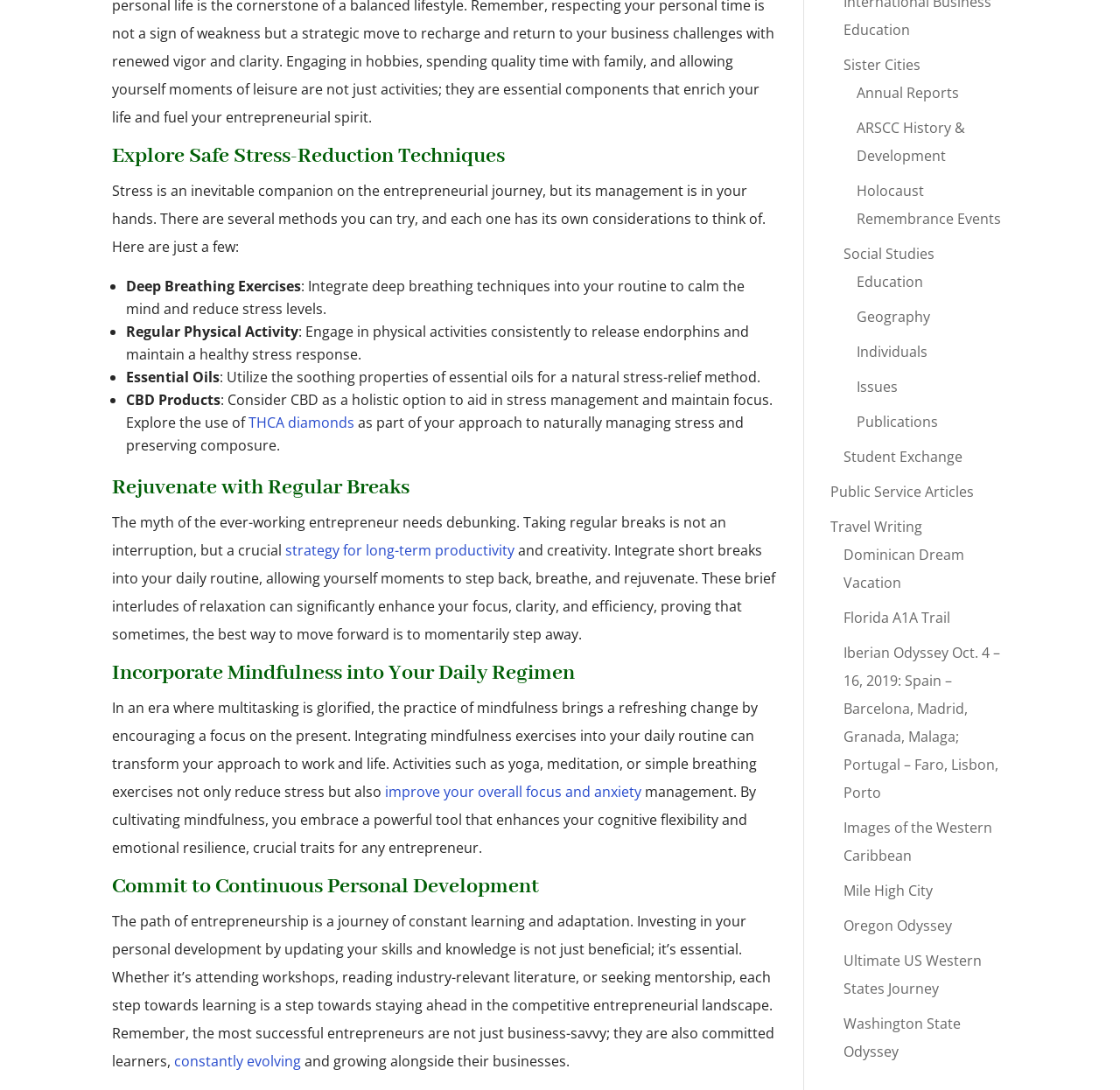What is the importance of continuous personal development for entrepreneurs?
Using the details from the image, give an elaborate explanation to answer the question.

I studied the static text under the heading 'Commit to Continuous Personal Development' and found that it emphasizes the importance of continuous personal development for entrepreneurs to stay ahead in the competitive landscape.